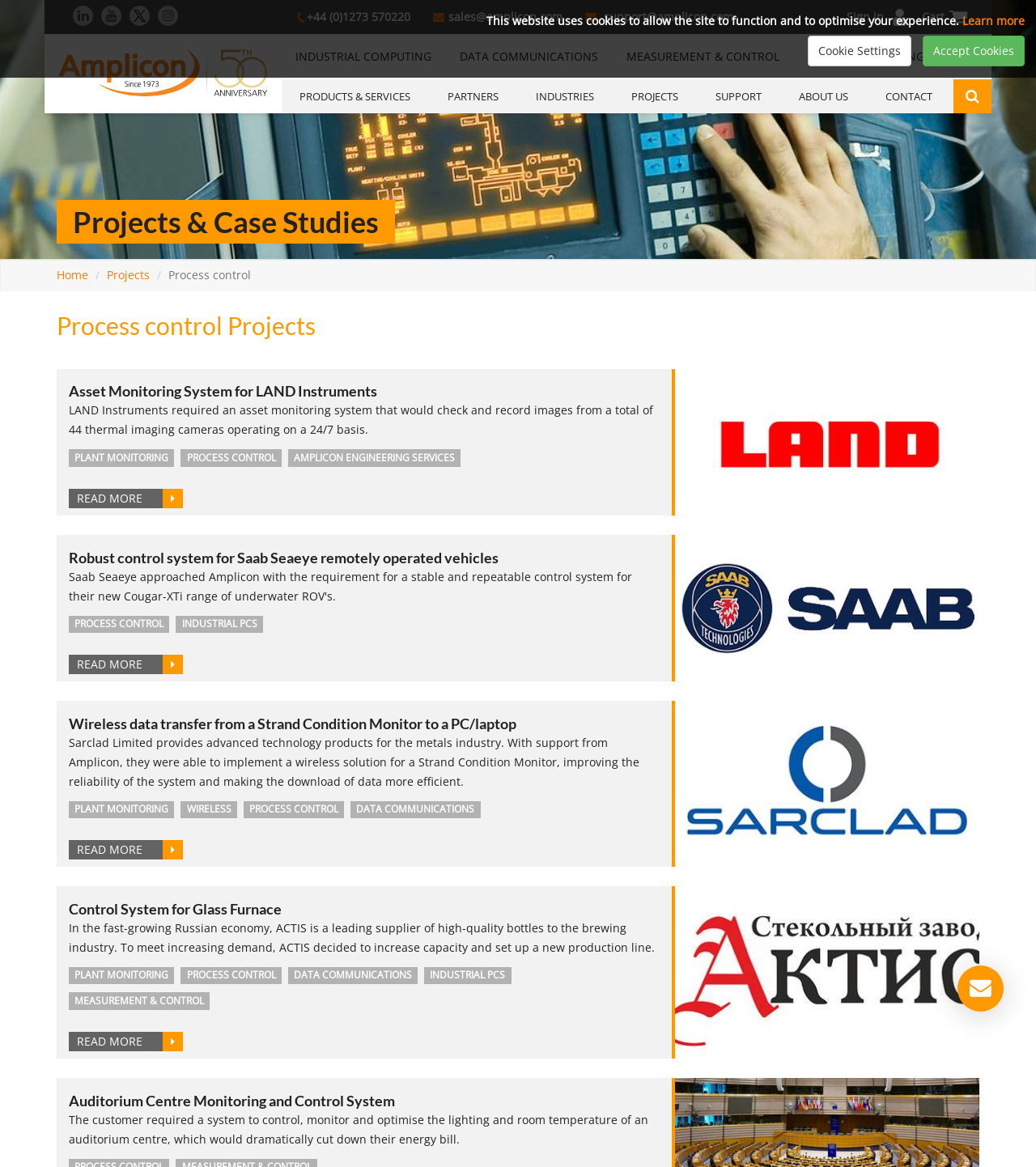Determine the bounding box coordinates of the region I should click to achieve the following instruction: "Contact Amplicon". Ensure the bounding box coordinates are four float numbers between 0 and 1, i.e., [left, top, right, bottom].

[0.837, 0.068, 0.918, 0.097]